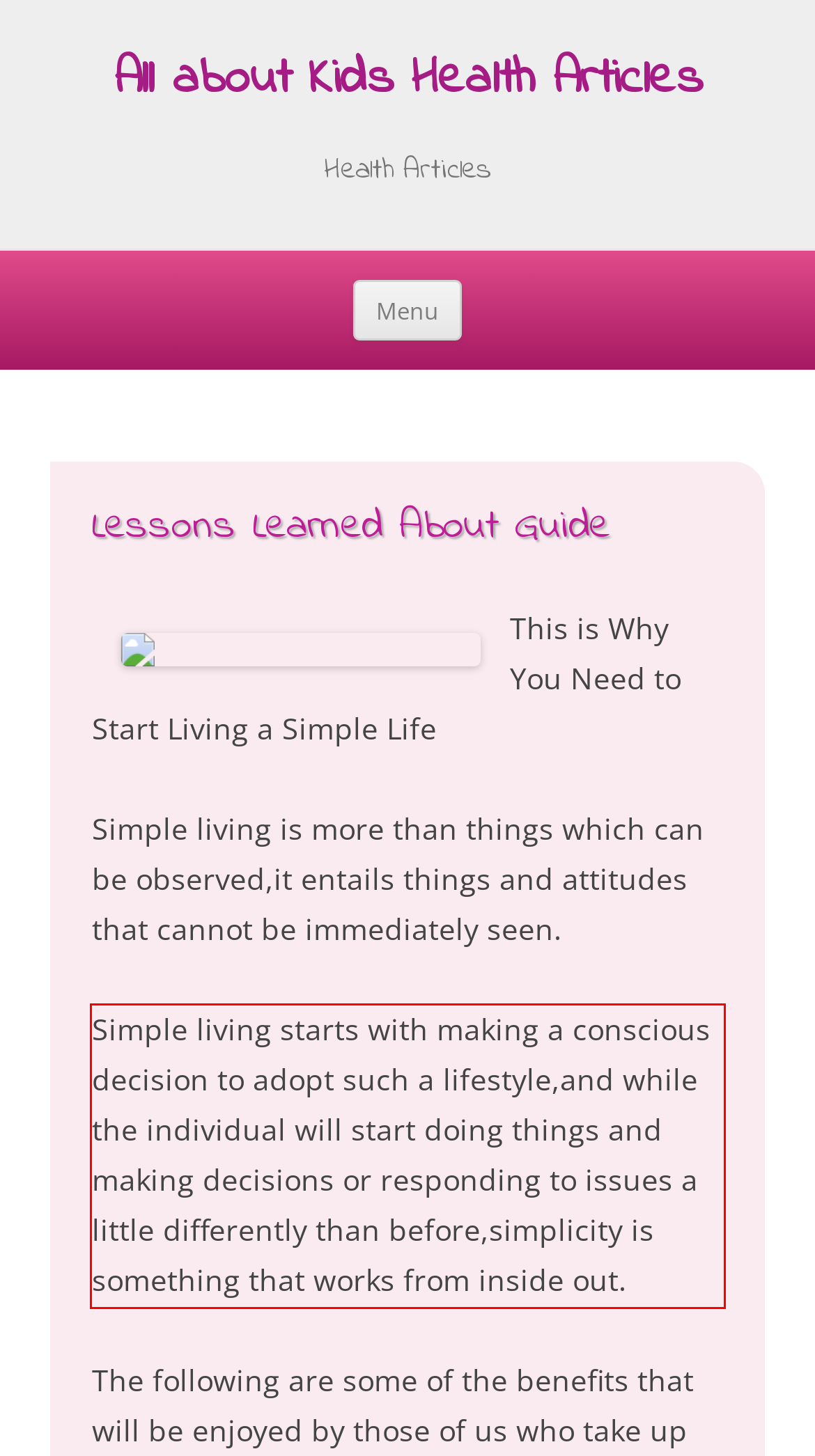Within the provided webpage screenshot, find the red rectangle bounding box and perform OCR to obtain the text content.

Simple living starts with making a conscious decision to adopt such a lifestyle,and while the individual will start doing things and making decisions or responding to issues a little differently than before,simplicity is something that works from inside out.